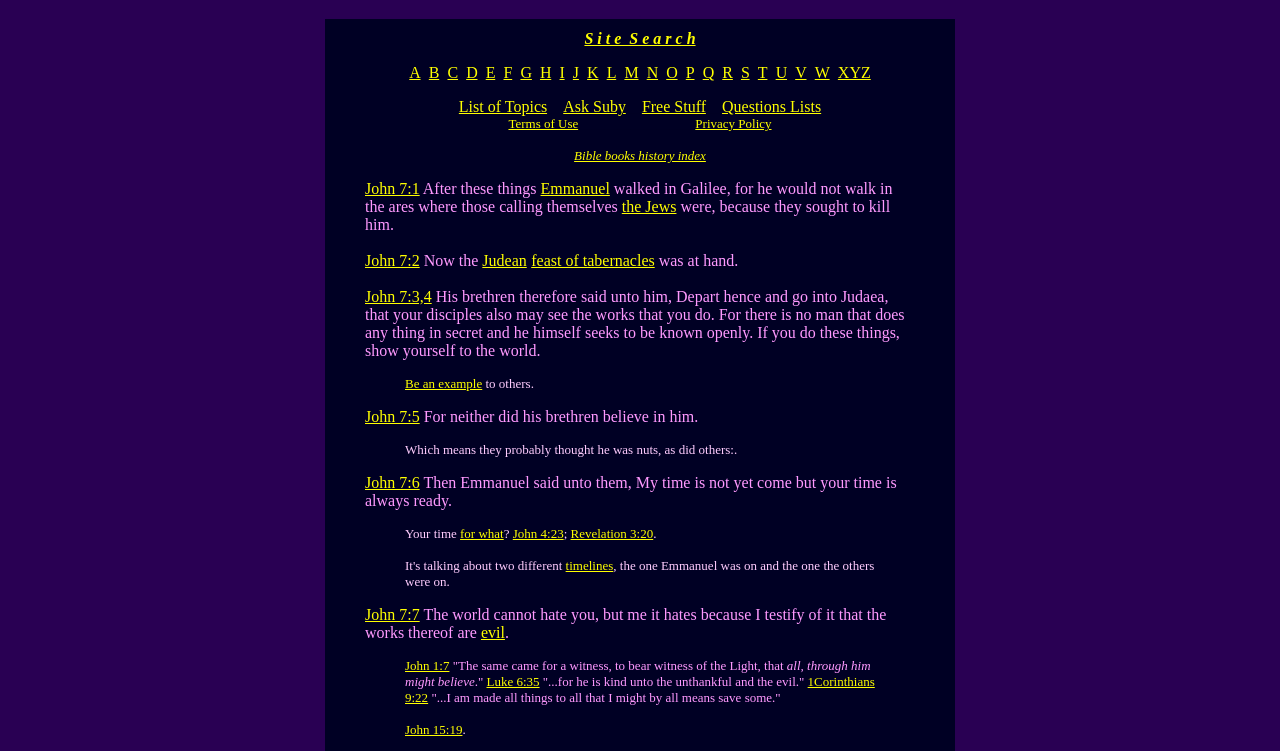Provide the bounding box coordinates for the UI element that is described as: "Judean".

[0.377, 0.336, 0.412, 0.358]